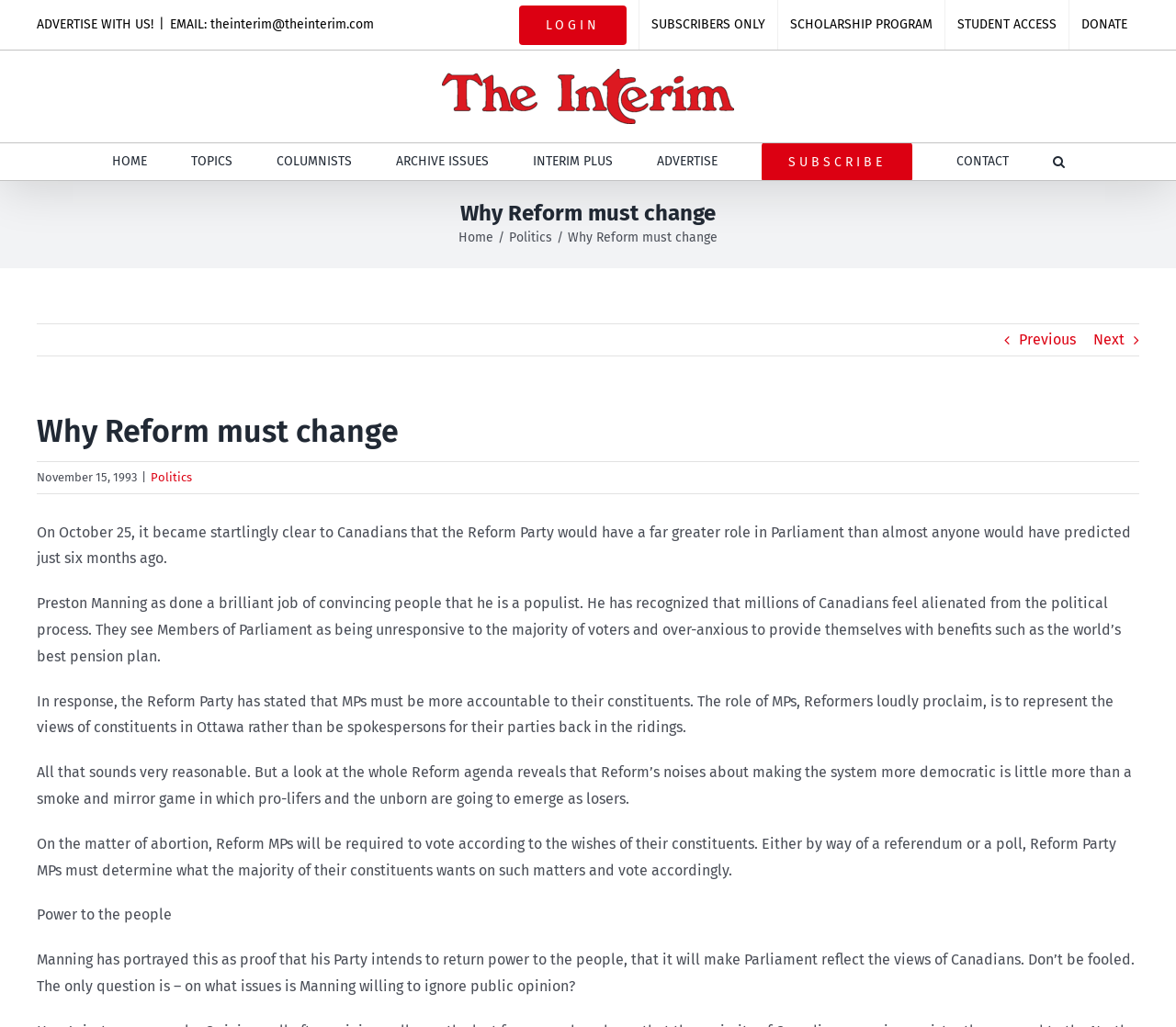Provide a brief response using a word or short phrase to this question:
What is the topic of the article?

Reform Party